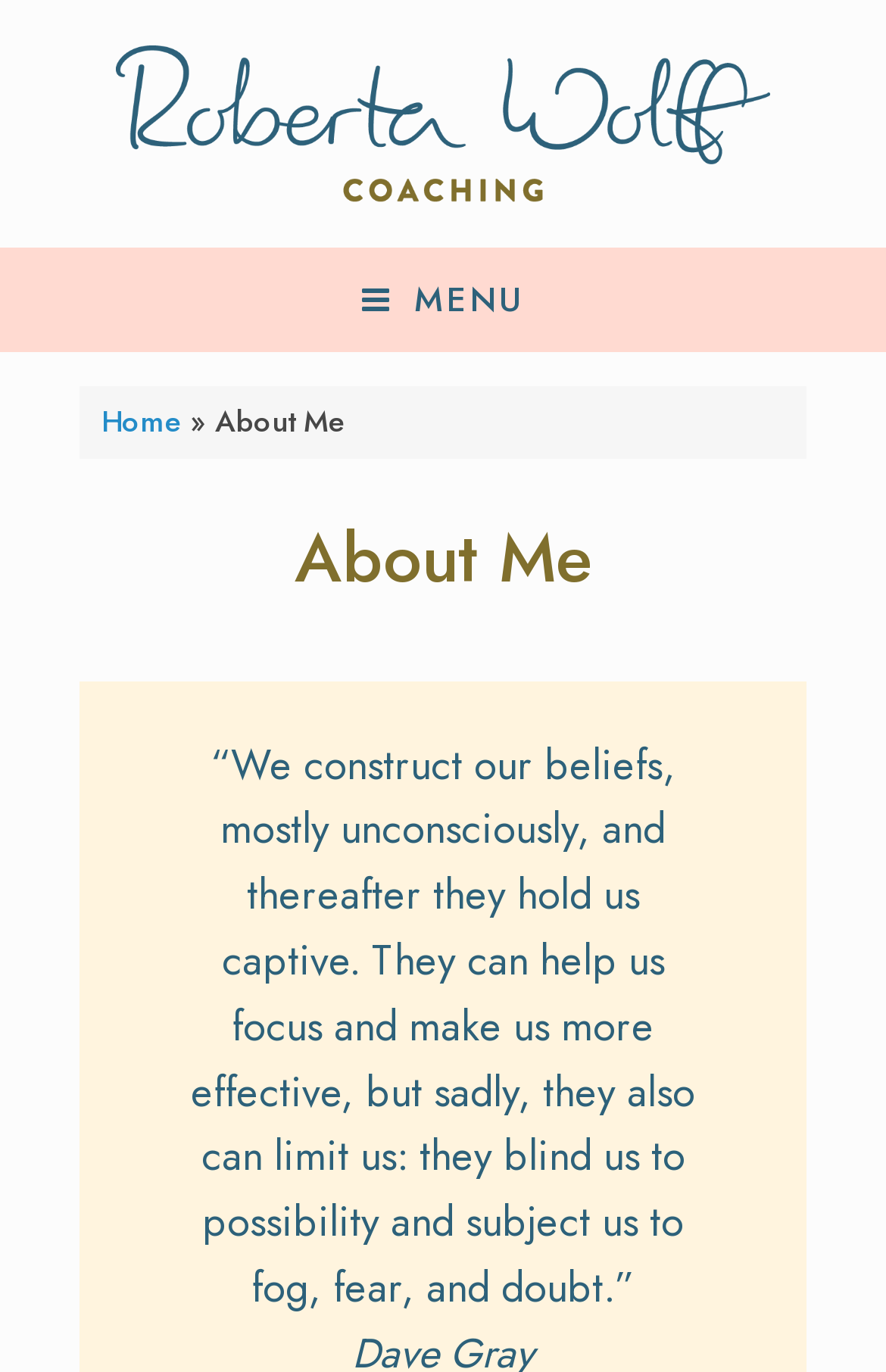Given the element description Menu, predict the bounding box coordinates for the UI element in the webpage screenshot. The format should be (top-left x, top-left y, bottom-right x, bottom-right y), and the values should be between 0 and 1.

[0.319, 0.18, 0.681, 0.256]